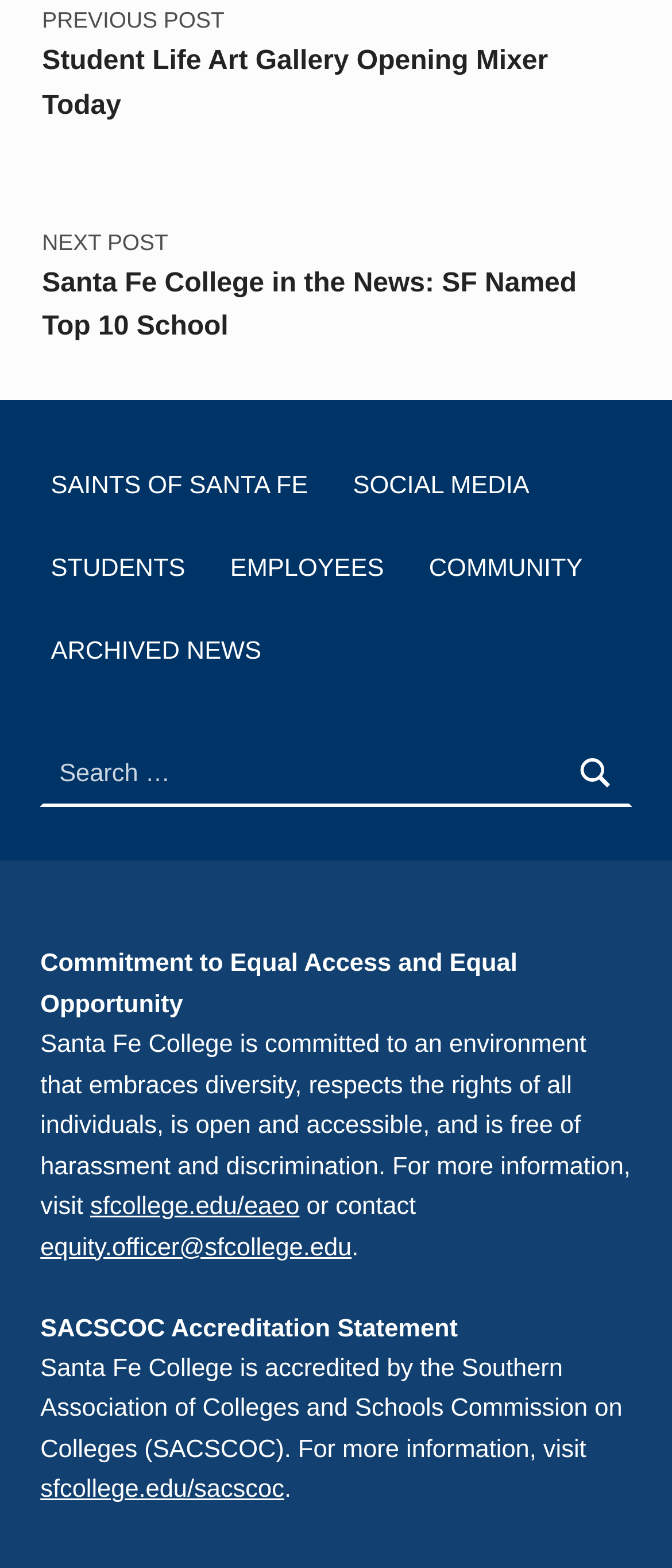What is the purpose of the search box?
Identify the answer in the screenshot and reply with a single word or phrase.

To search for information